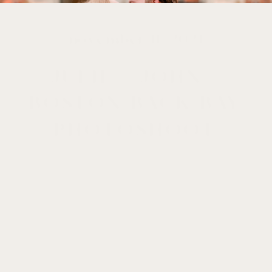What is the location of the photoshoot?
Answer briefly with a single word or phrase based on the image.

Boston